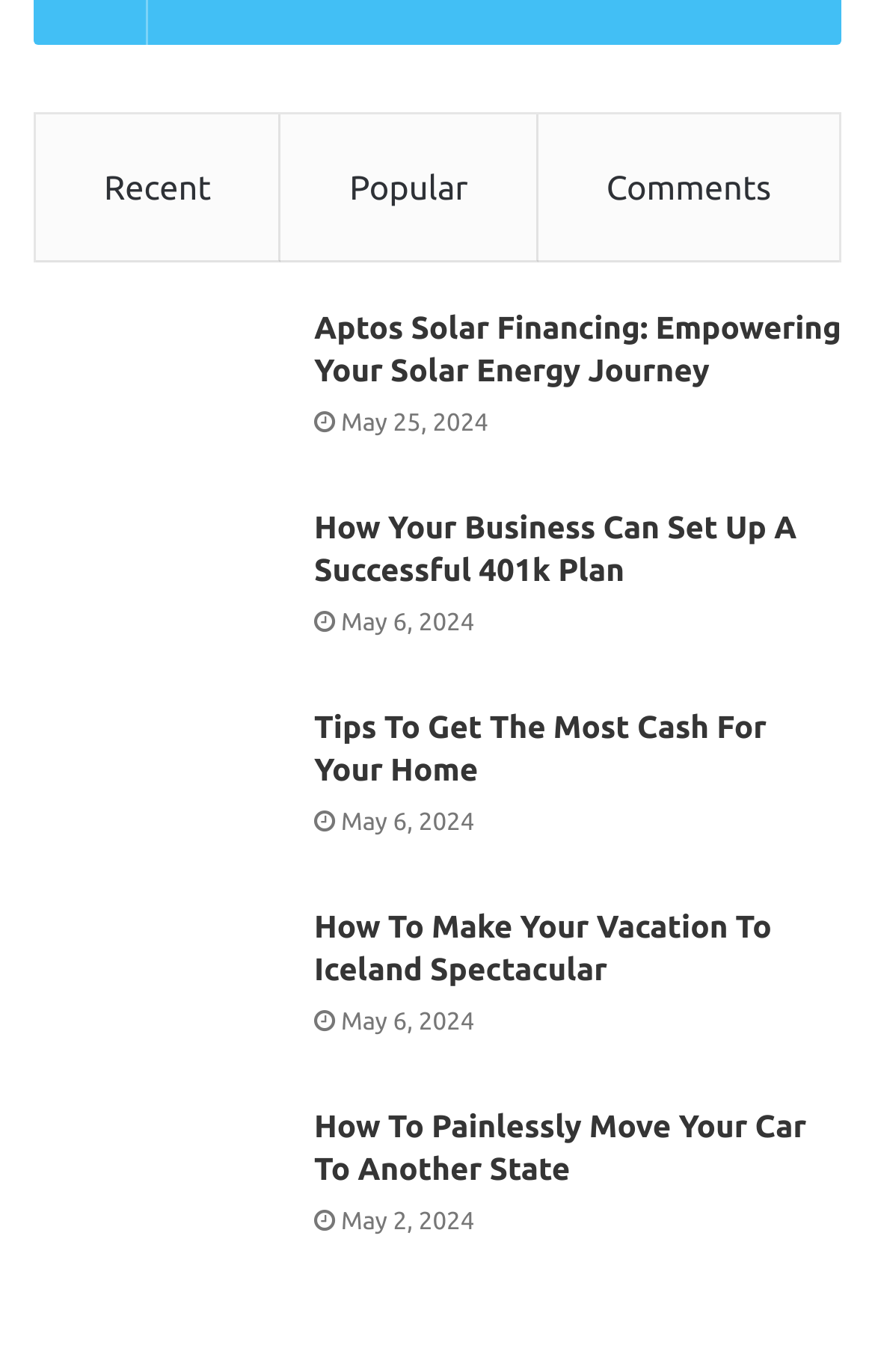What type of content is on this webpage?
Based on the image, provide your answer in one word or phrase.

Articles